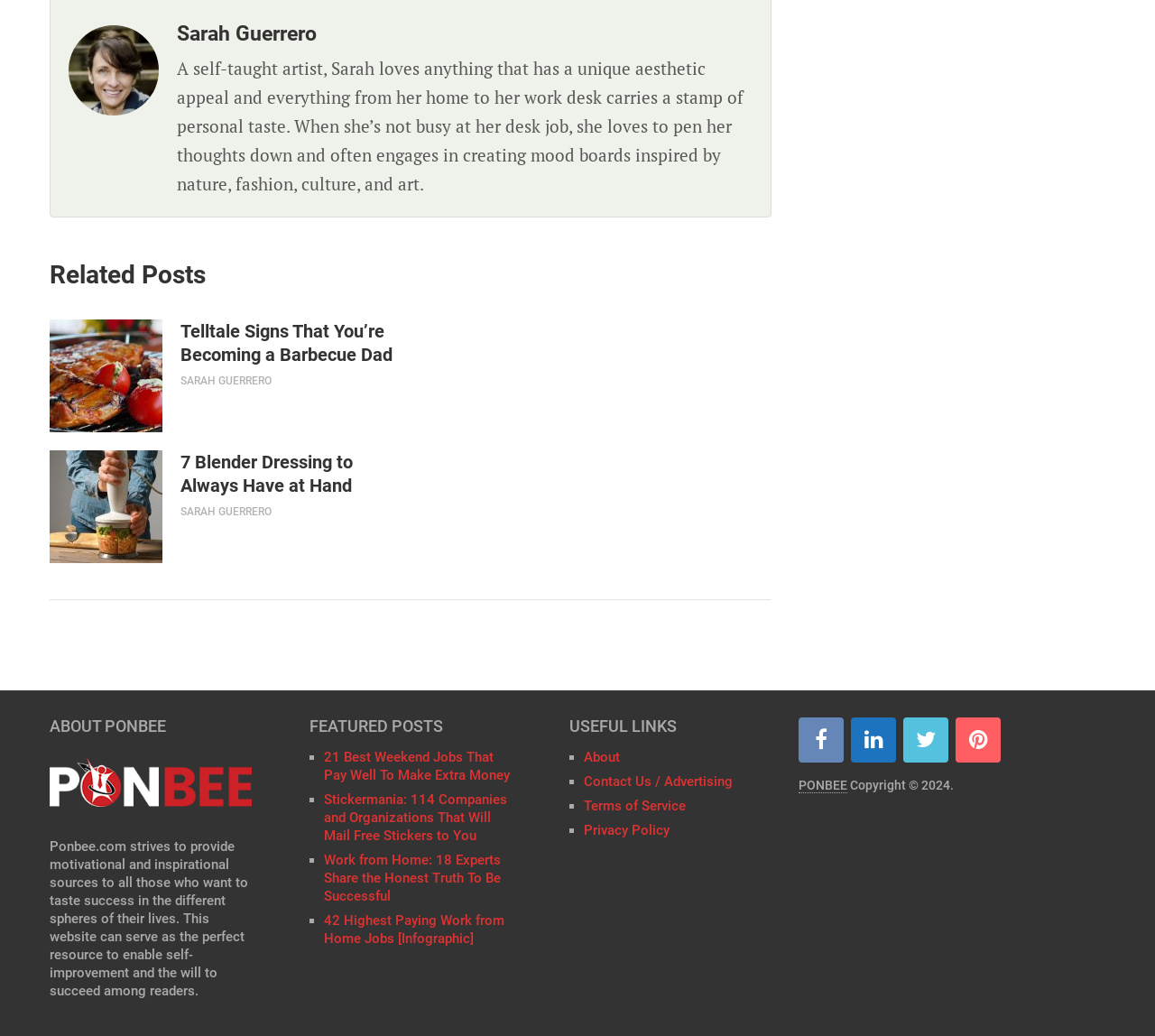Based on the provided description, "Sarah Guerrero", find the bounding box of the corresponding UI element in the screenshot.

[0.153, 0.021, 0.274, 0.044]